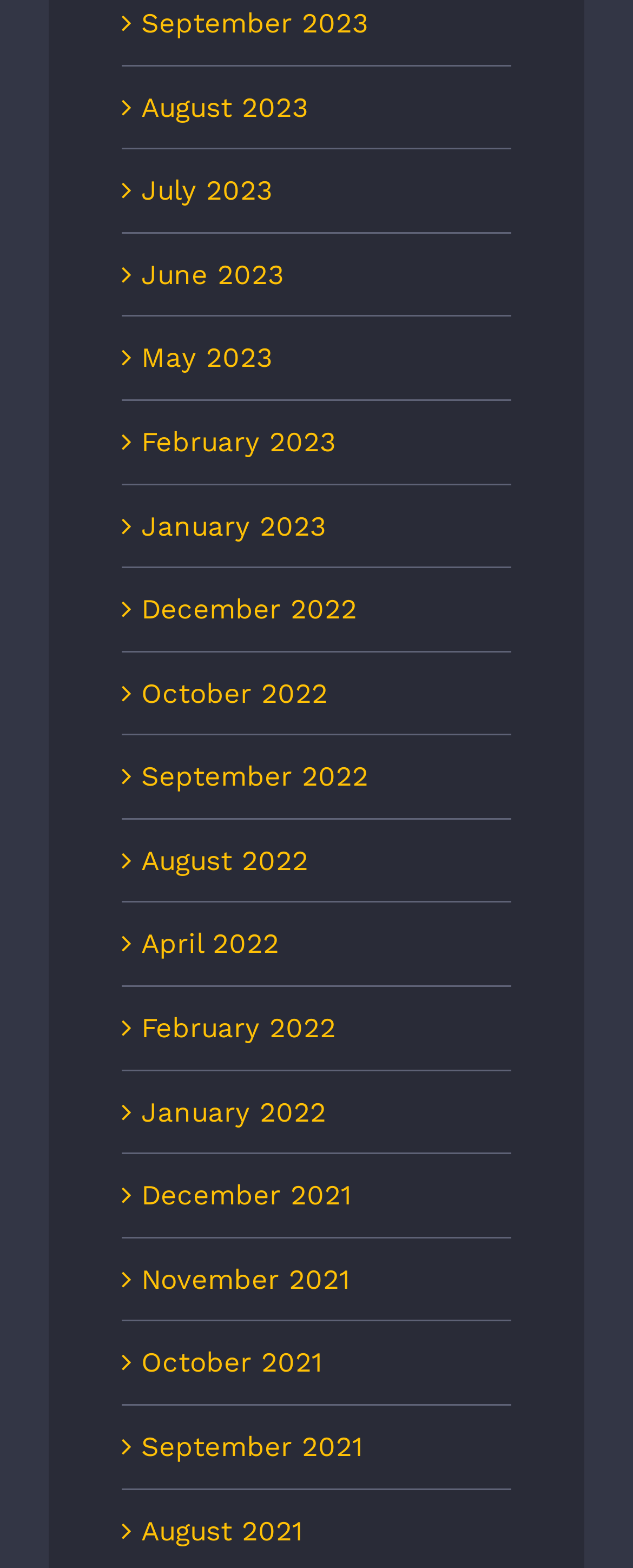Identify and provide the bounding box coordinates of the UI element described: "aria-label="Toggle mobile menu"". The coordinates should be formatted as [left, top, right, bottom], with each number being a float between 0 and 1.

None